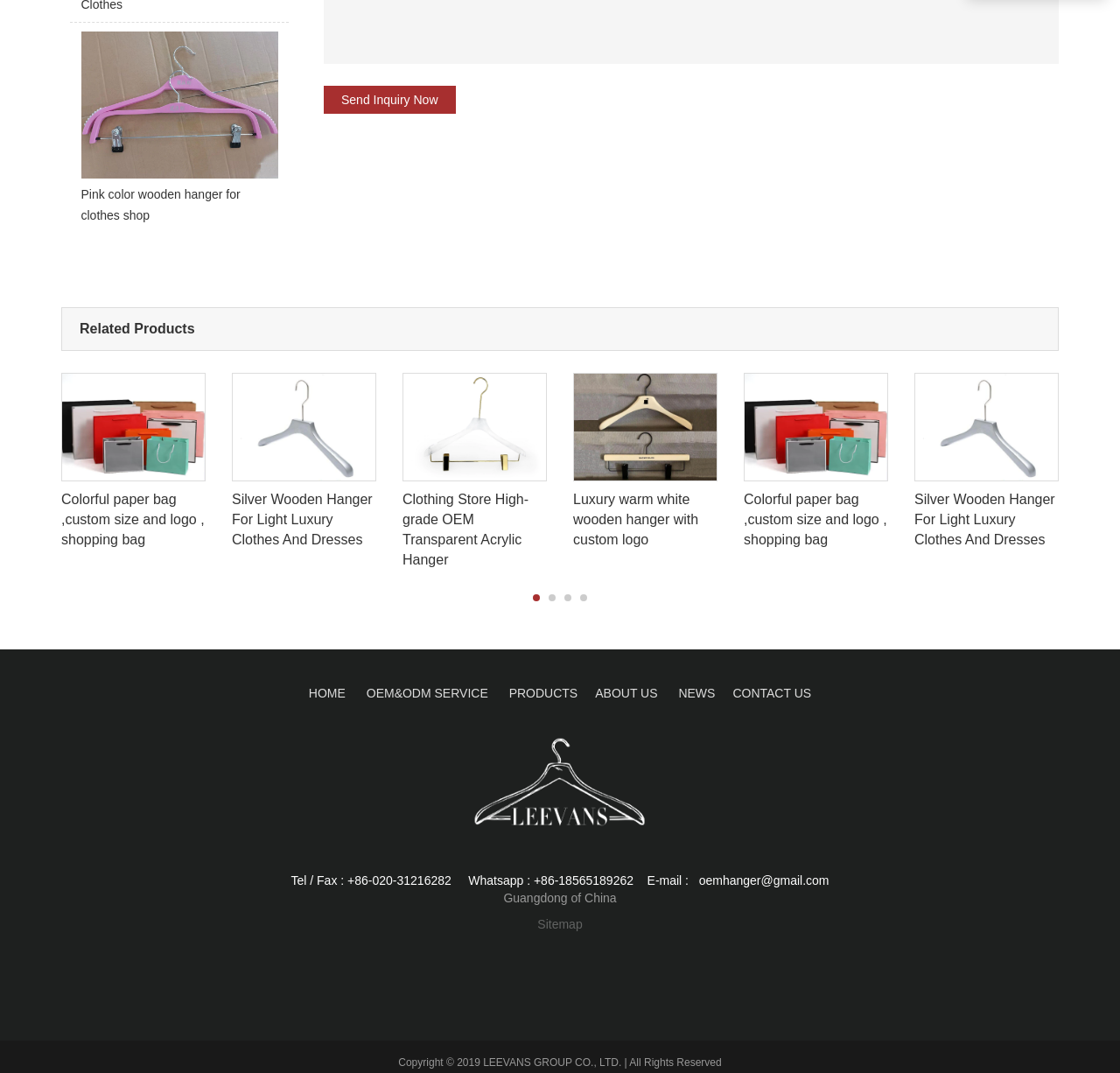Determine the bounding box coordinates of the region that needs to be clicked to achieve the task: "Go to home page".

[0.276, 0.639, 0.308, 0.652]